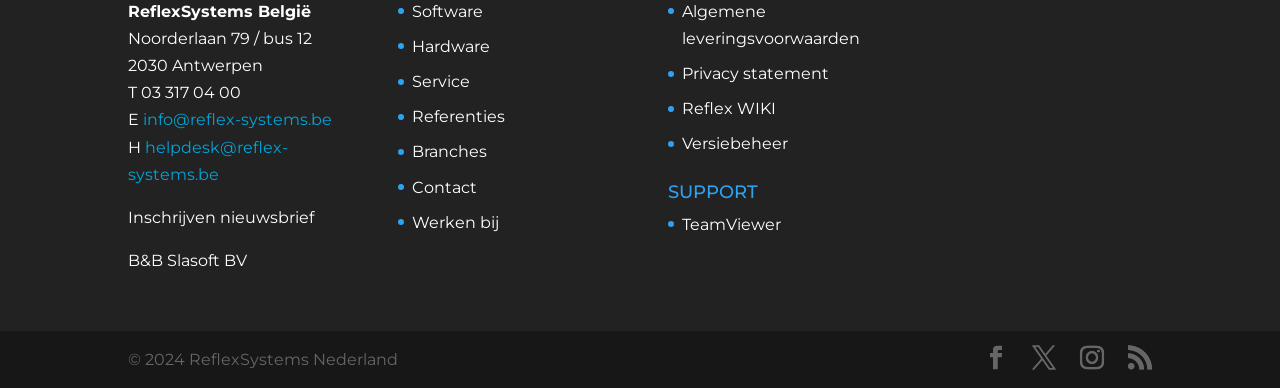Can you specify the bounding box coordinates of the area that needs to be clicked to fulfill the following instruction: "Click on the 'Software' link"?

[0.322, 0.004, 0.377, 0.053]